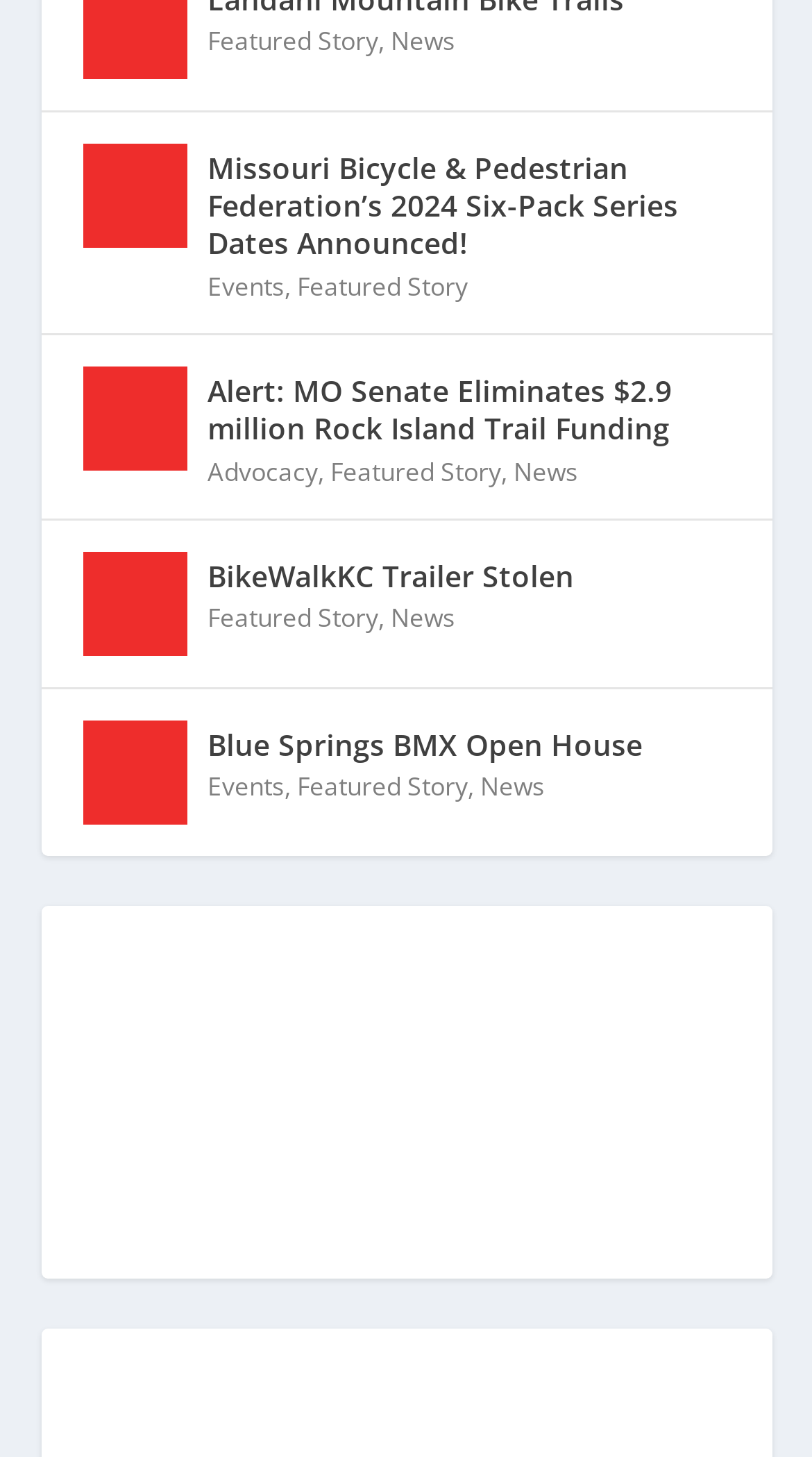From the image, can you give a detailed response to the question below:
What is the main category of the first news article?

The first news article is 'Missouri Bicycle & Pedestrian Federation’s 2024 Six-Pack Series Dates Announced!' which is related to bicycle events, so the main category is bicycle.